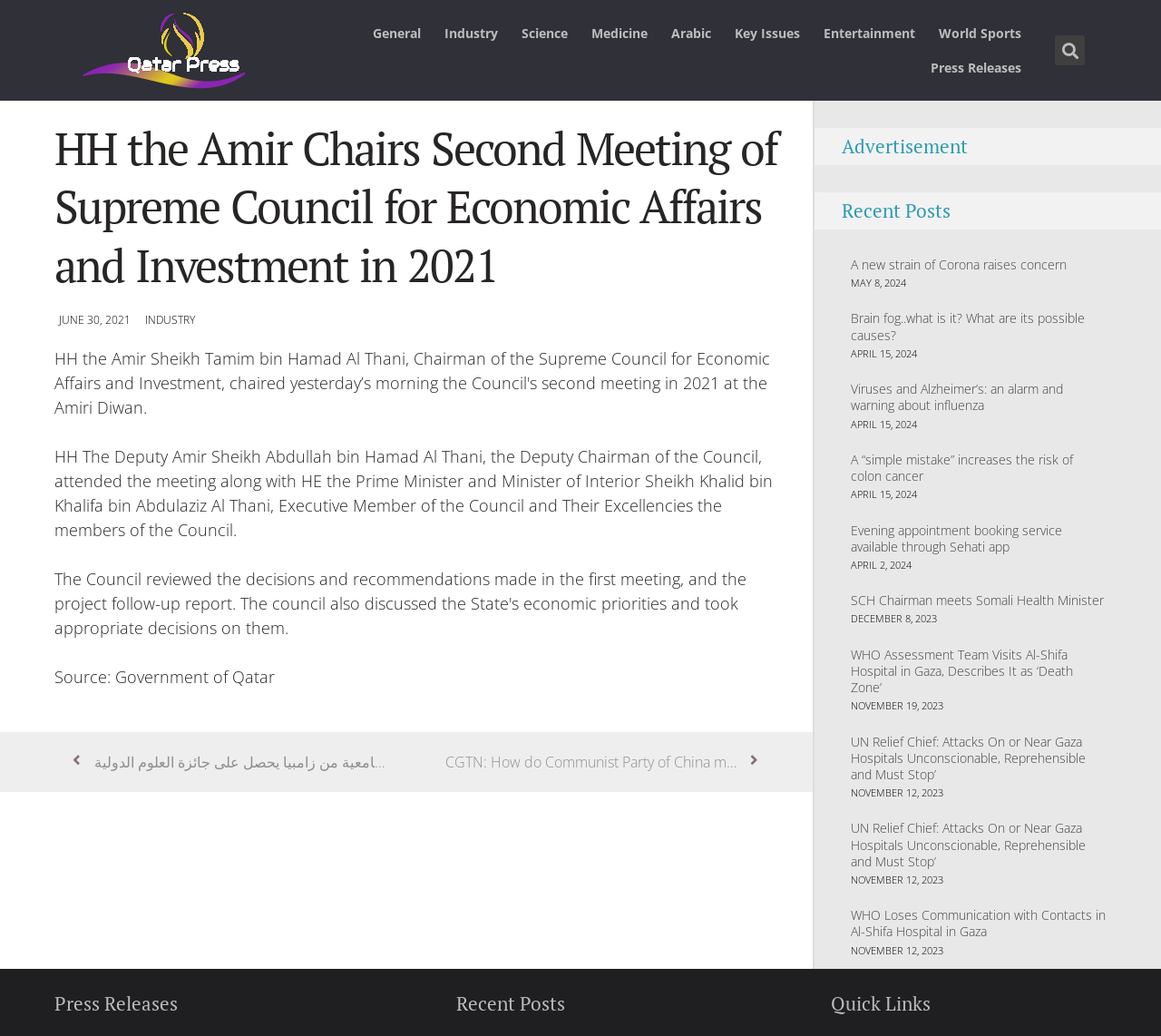Identify the bounding box coordinates of the clickable region required to complete the instruction: "View the recent posts". The coordinates should be given as four float numbers within the range of 0 and 1, i.e., [left, top, right, bottom].

[0.725, 0.194, 0.992, 0.213]